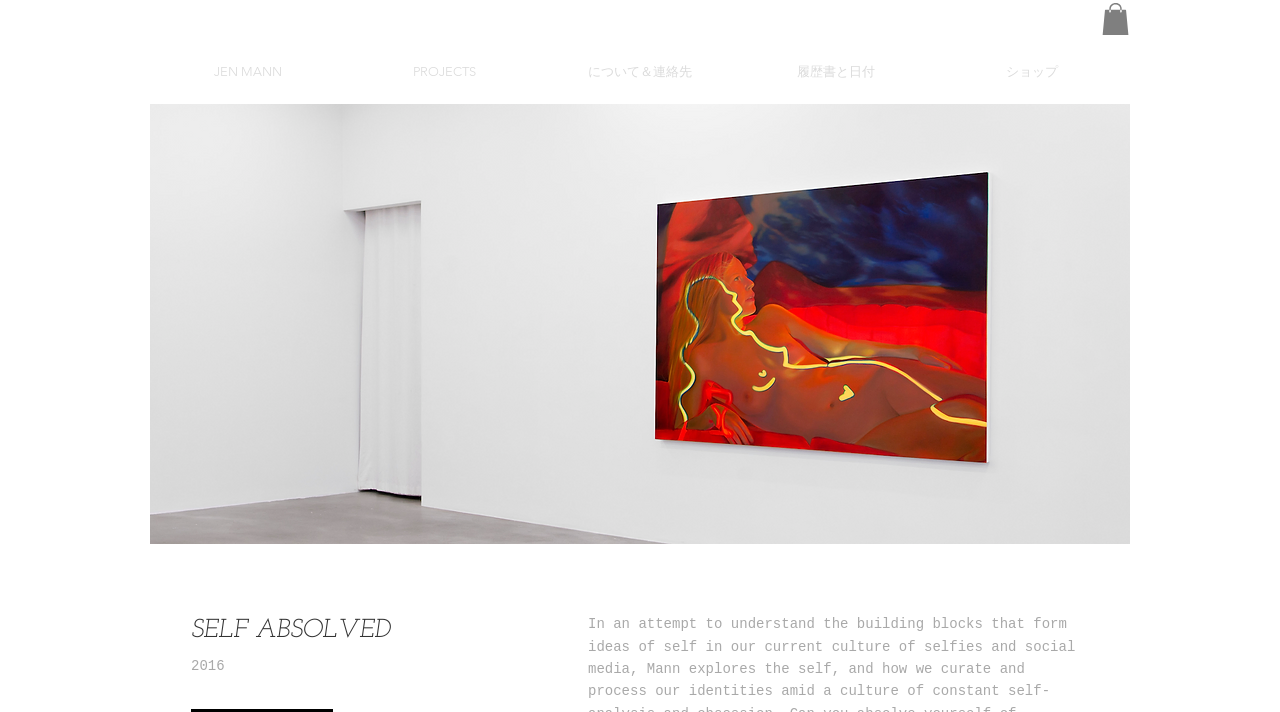Detail the webpage's structure and highlights in your description.

The webpage appears to be a personal website or portfolio of Jen Mann, with a focus on the year 2016. At the top right corner, there is a small button with an accompanying image. 

Below this, a navigation menu is situated, spanning almost the entire width of the page. The menu consists of five links: "JEN MANN", "PROJECTS", "について＆連絡先" (which translates to "About & Contact"), "履歴書と日付" (which translates to "Resume and Dates"), and "ショップ" (which means "Shop"). 

Further down, a prominent heading "SELF ABSOLVED" is displayed, taking up a significant portion of the page's width. Below this heading, the text "2016" is written in a smaller font size.